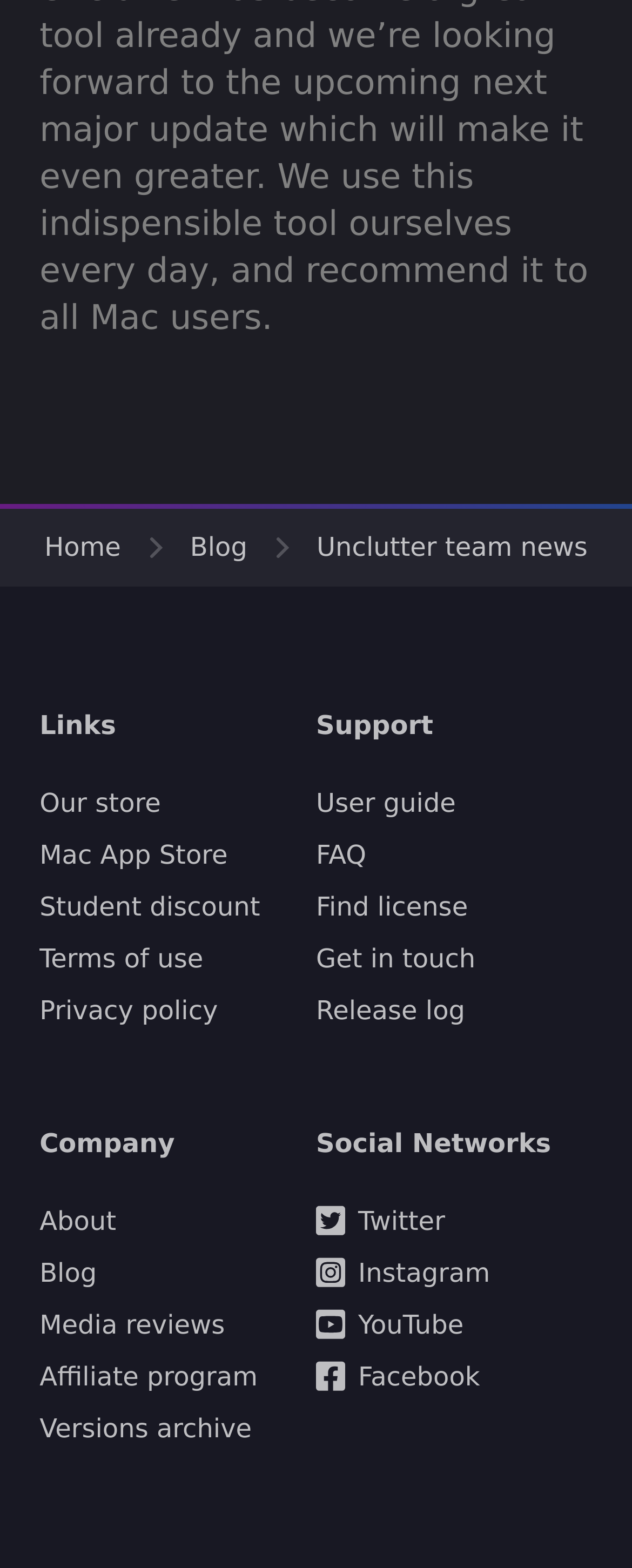Show the bounding box coordinates of the region that should be clicked to follow the instruction: "Get user guide."

[0.5, 0.502, 0.721, 0.522]